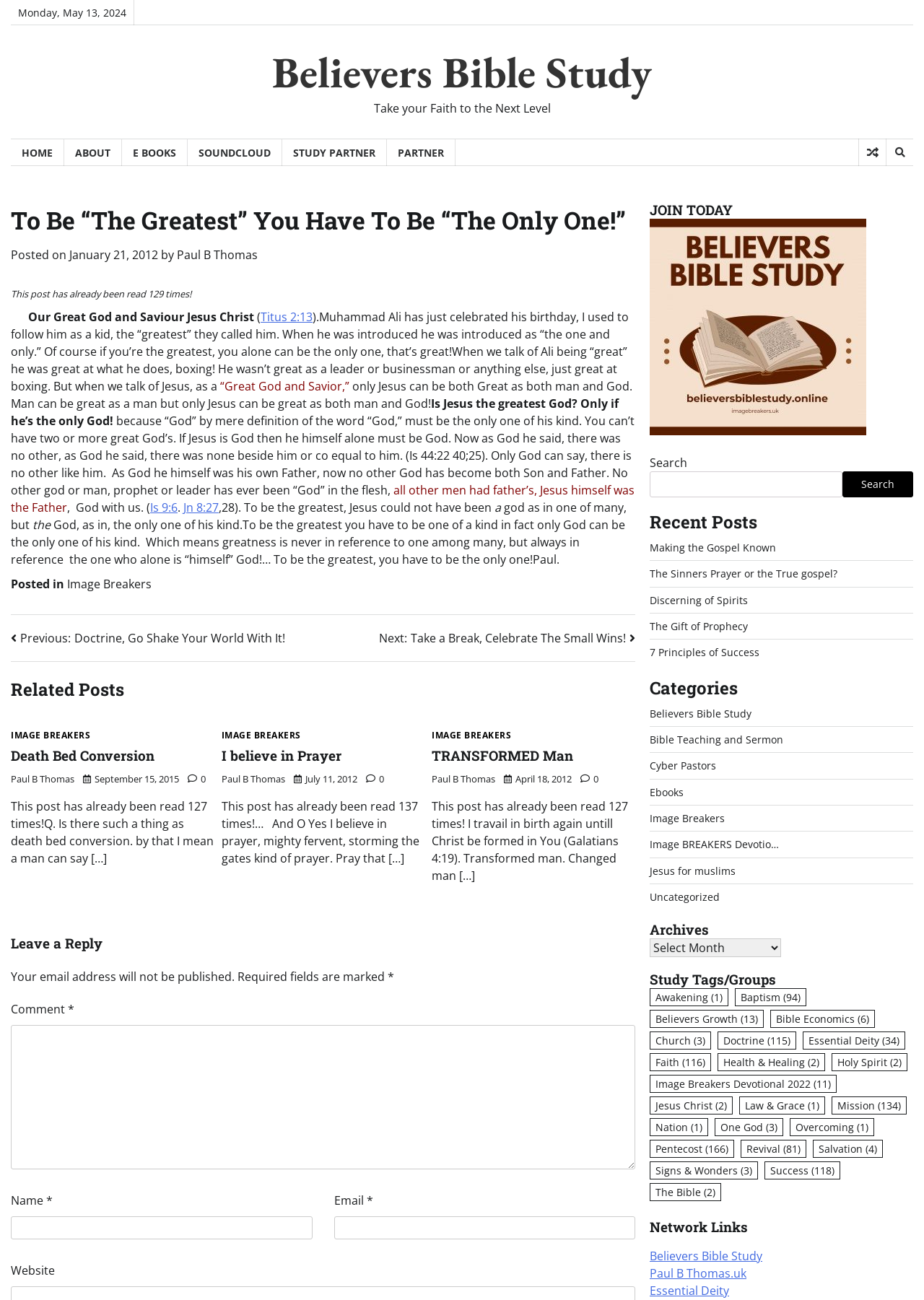Extract the heading text from the webpage.

To Be “The Greatest” You Have To Be “The Only One!”